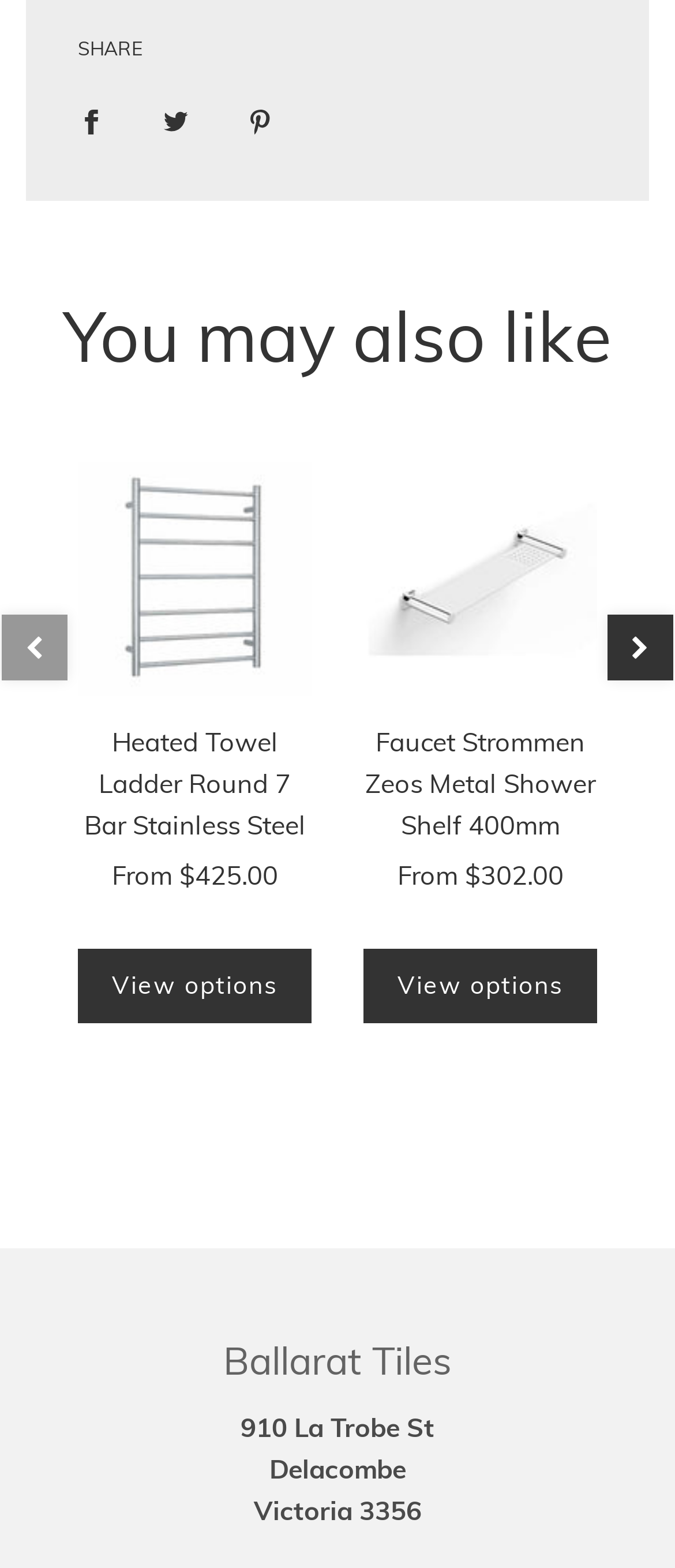How many share options are available?
Based on the image, provide a one-word or brief-phrase response.

3